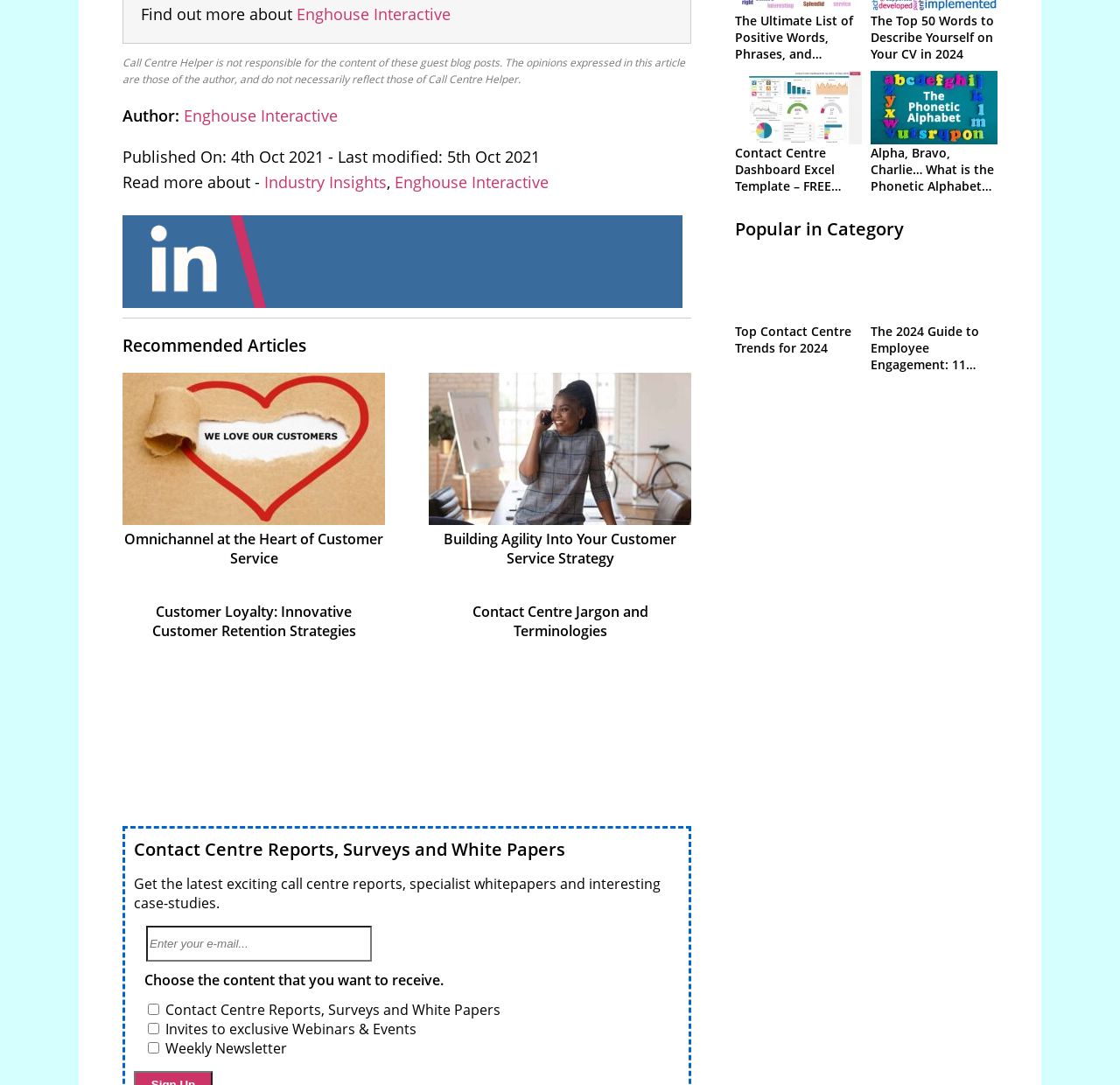Please locate the bounding box coordinates of the element that should be clicked to complete the given instruction: "Share on facebook".

None